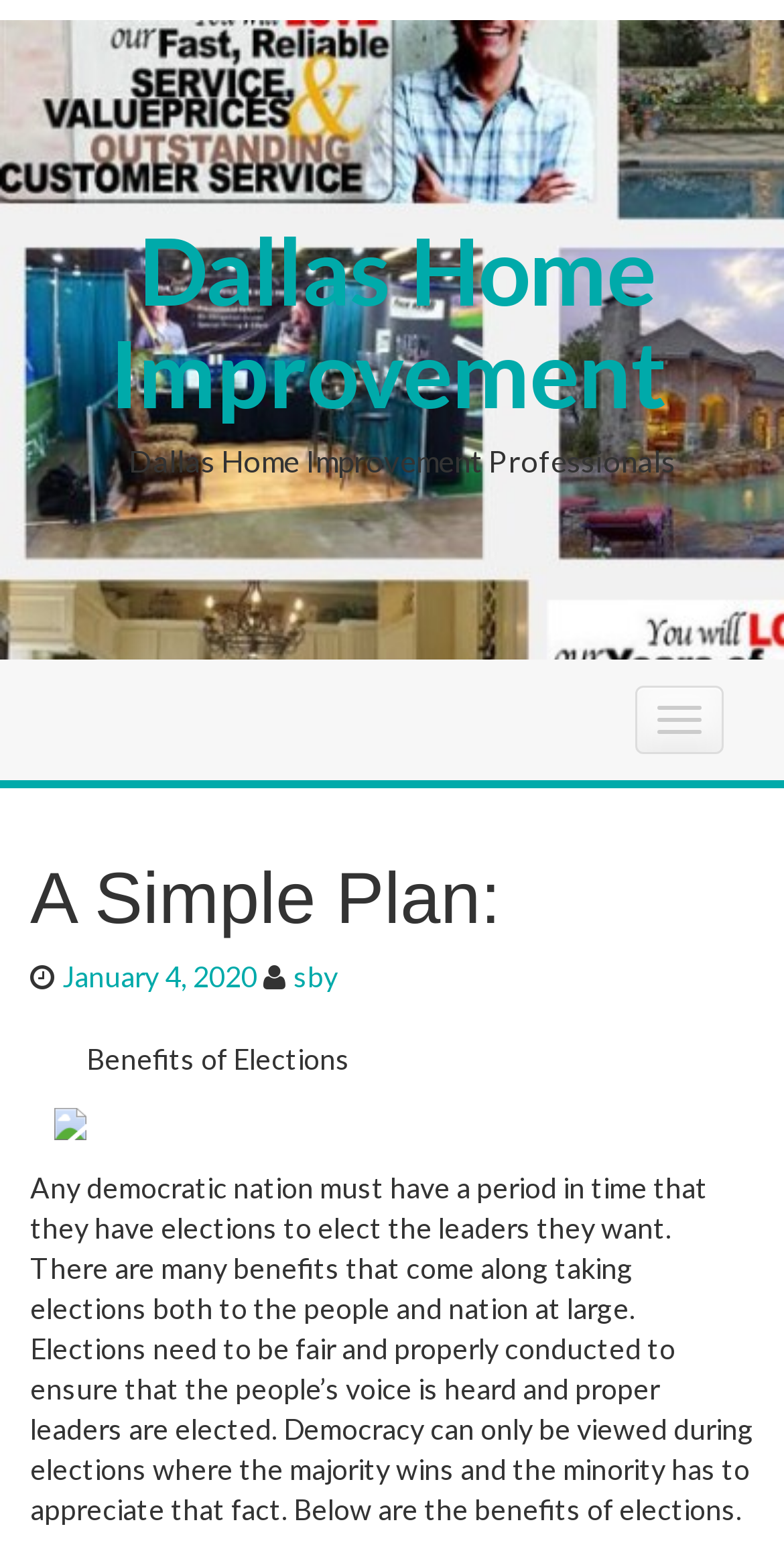Identify the bounding box coordinates for the UI element described by the following text: "Toggle navigation". Provide the coordinates as four float numbers between 0 and 1, in the format [left, top, right, bottom].

[0.81, 0.442, 0.923, 0.486]